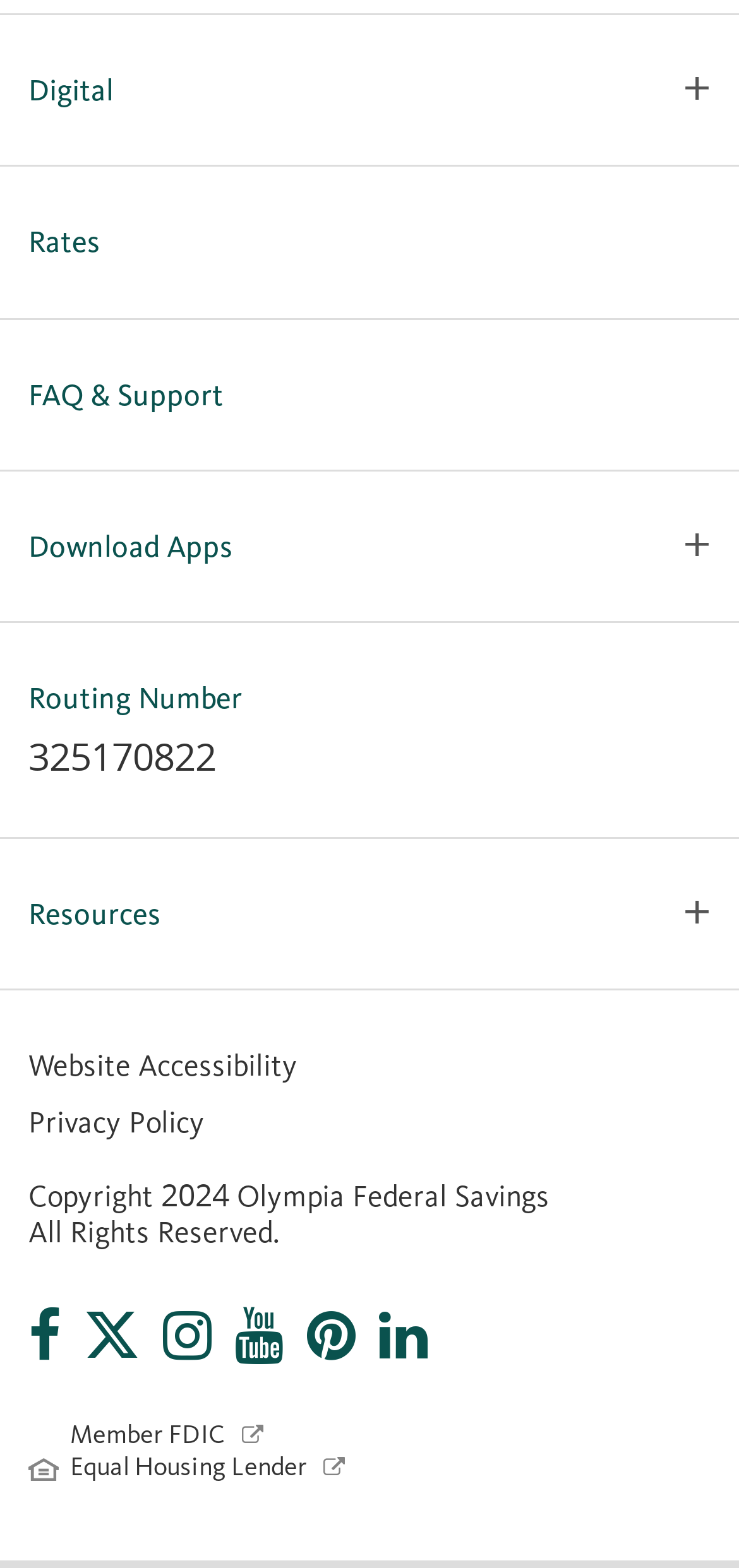Provide the bounding box coordinates of the area you need to click to execute the following instruction: "Download Apps".

[0.038, 0.337, 0.315, 0.36]